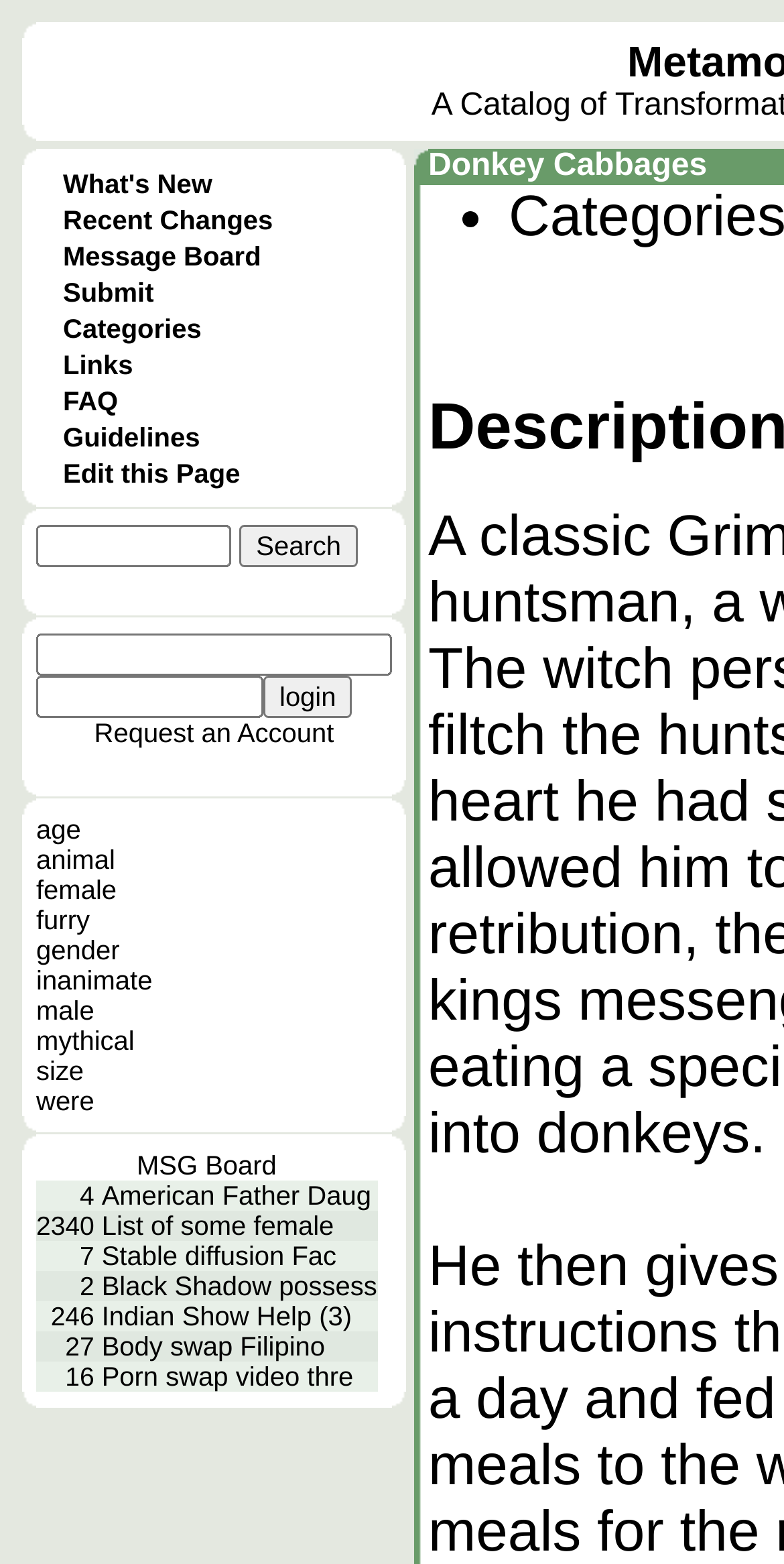Explain the webpage in detail, including its primary components.

The webpage is titled "Metamorphose" and has a layout table that spans most of the page. The table has multiple rows and columns, with various UI elements and text content.

At the top-left corner, there are three empty table cells. Below these cells, there is a row with three table cells containing text: "What's New", "Recent Changes", and "Message Board". These cells are aligned horizontally and take up about half of the page's width.

Below this row, there is another row with three table cells containing text: "Submit", "Categories", and "Links". These cells are also aligned horizontally and take up about half of the page's width.

Further down, there are additional rows with table cells containing text: "FAQ", "Guidelines", and "Edit this Page". These cells are aligned horizontally and take up about half of the page's width.

On the right side of the page, there is a large empty table cell that spans the entire height of the page. This cell takes up about half of the page's width.

Each of the text-containing table cells has a link associated with it, indicating that they are clickable. The text content is organized into a series of horizontal rows, with each row containing multiple links. The overall layout is structured and easy to navigate.